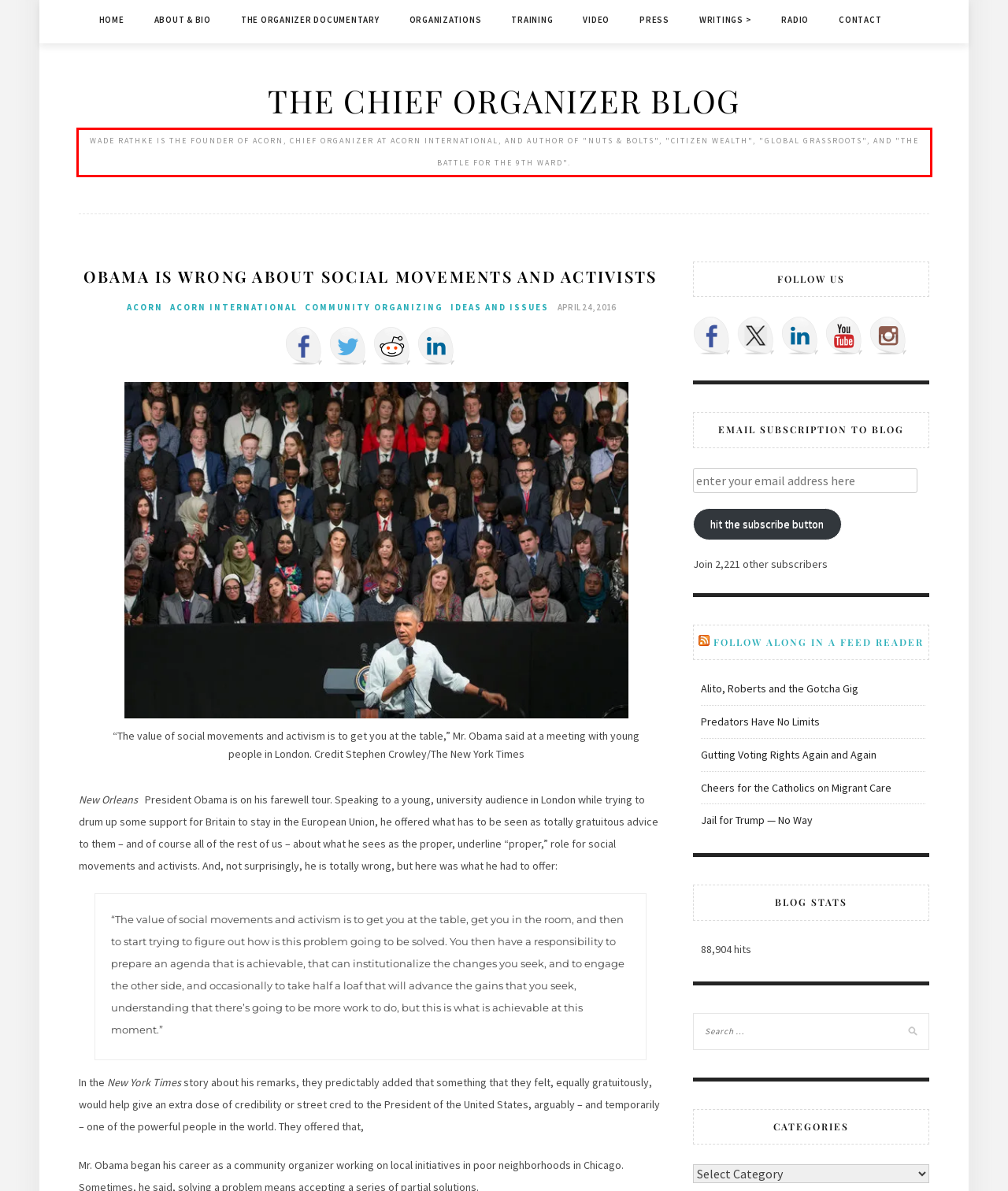Look at the screenshot of the webpage, locate the red rectangle bounding box, and generate the text content that it contains.

WADE RATHKE IS THE FOUNDER OF ACORN, CHIEF ORGANIZER AT ACORN INTERNATIONAL, AND AUTHOR OF "NUTS & BOLTS", "CITIZEN WEALTH", "GLOBAL GRASSROOTS", AND "THE BATTLE FOR THE 9TH WARD".